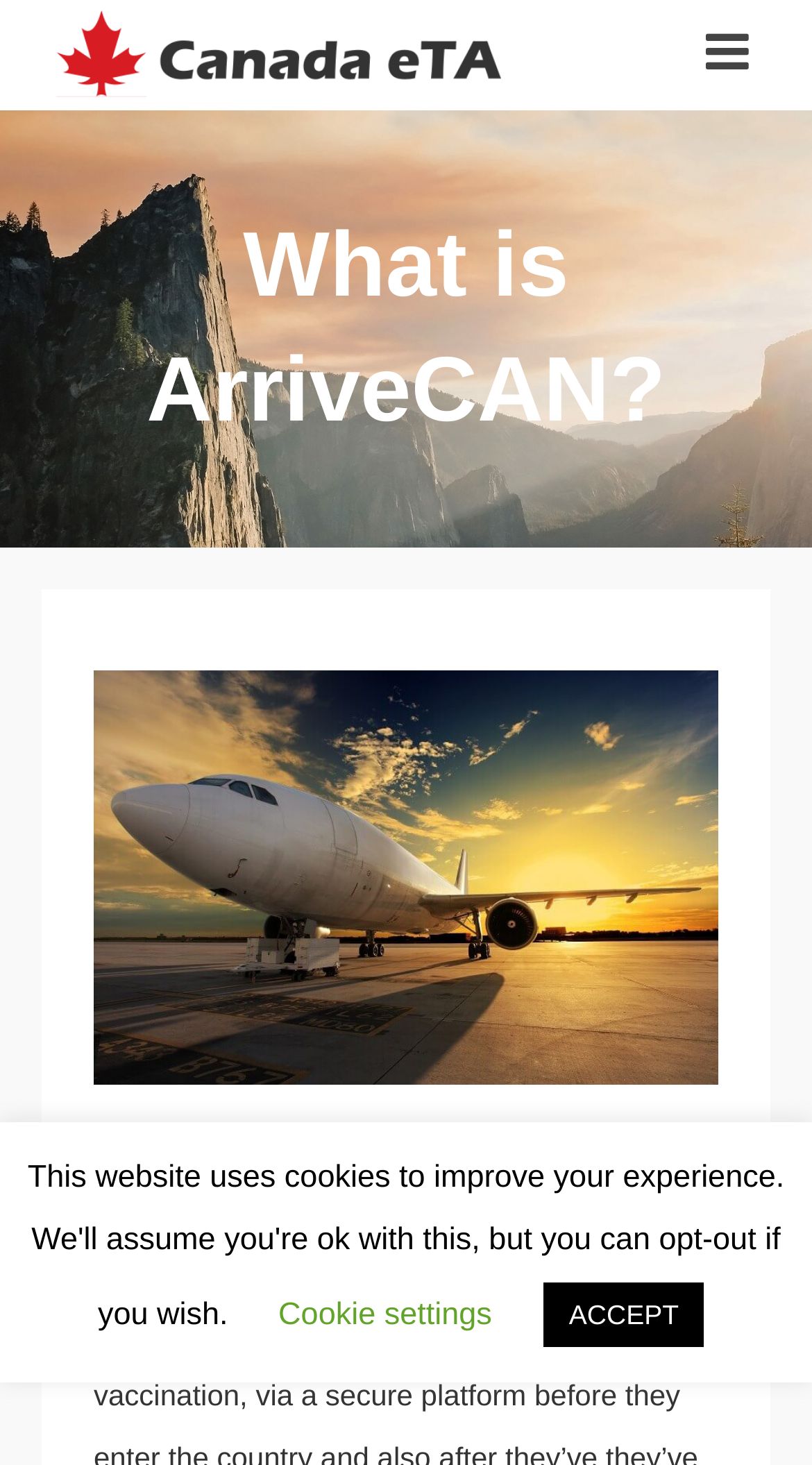How many buttons are there on this webpage?
Please provide a single word or phrase answer based on the image.

2